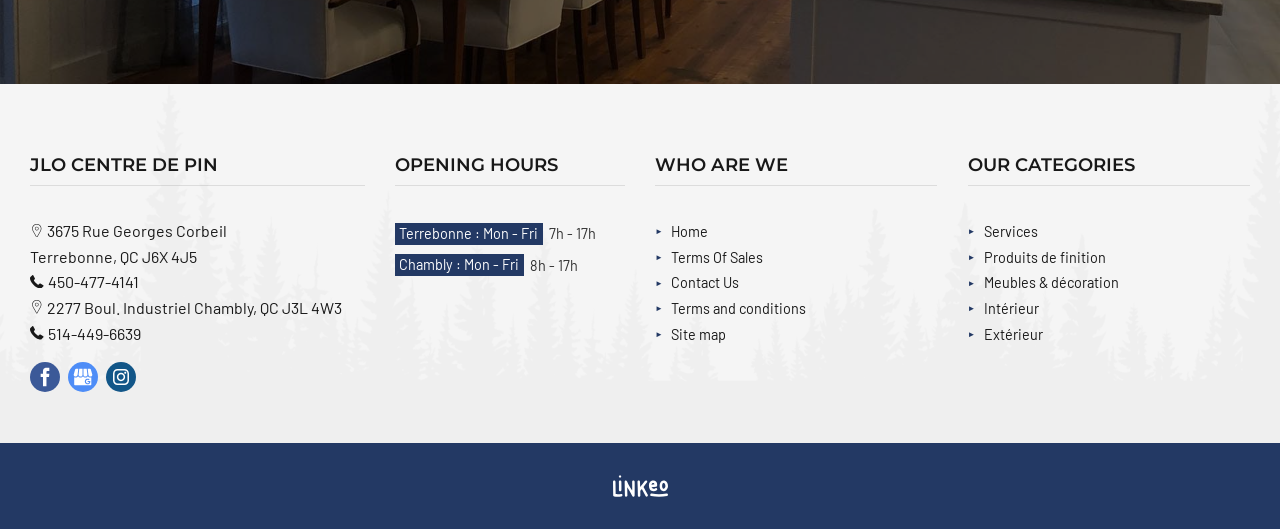Please determine the bounding box coordinates of the clickable area required to carry out the following instruction: "get same day financing for investments". The coordinates must be four float numbers between 0 and 1, represented as [left, top, right, bottom].

None